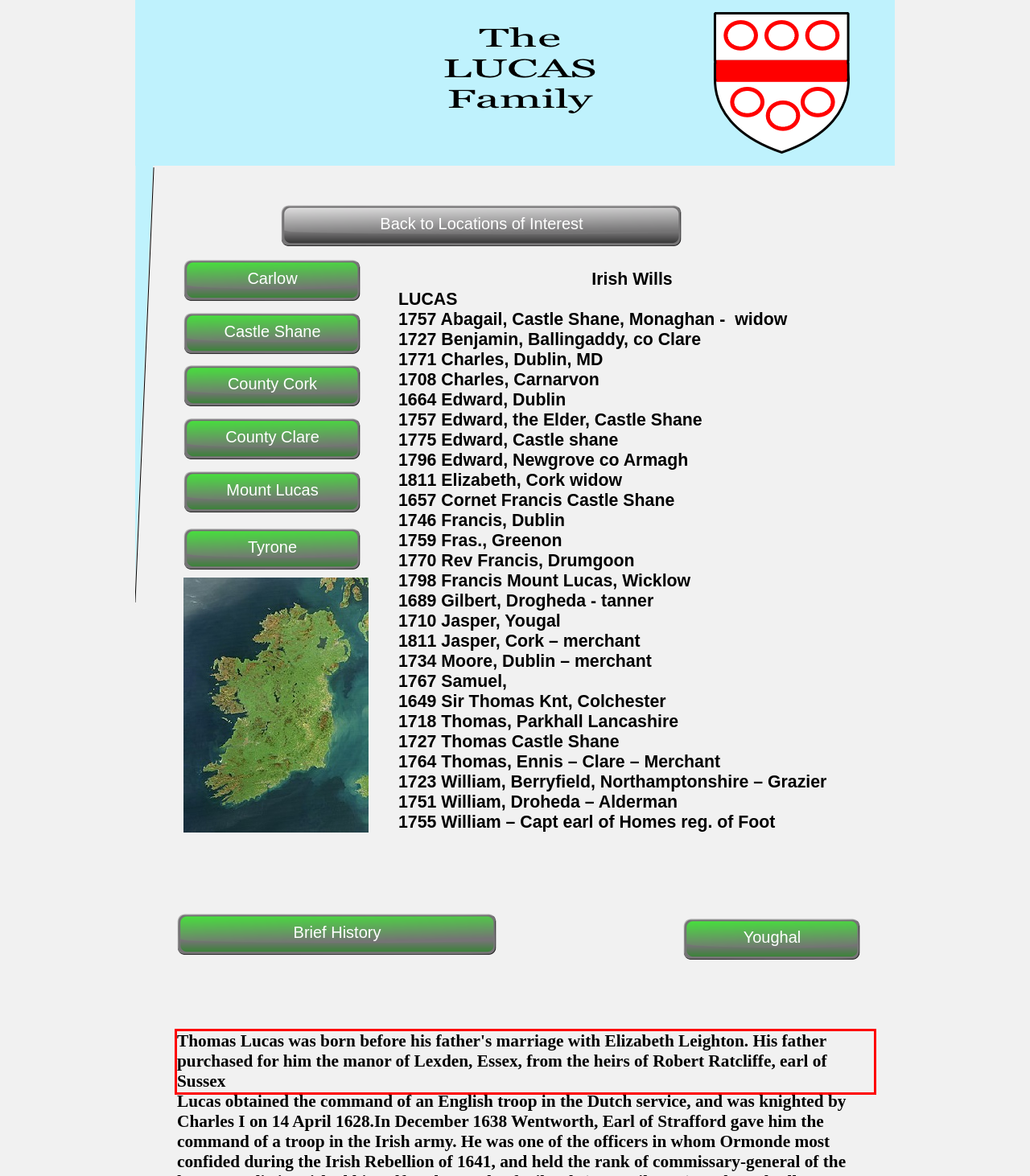Examine the webpage screenshot, find the red bounding box, and extract the text content within this marked area.

Thomas Lucas was born before his father's marriage with Elizabeth Leighton. His father purchased for him the manor of Lexden, Essex, from the heirs of Robert Ratcliffe, earl of Sussex